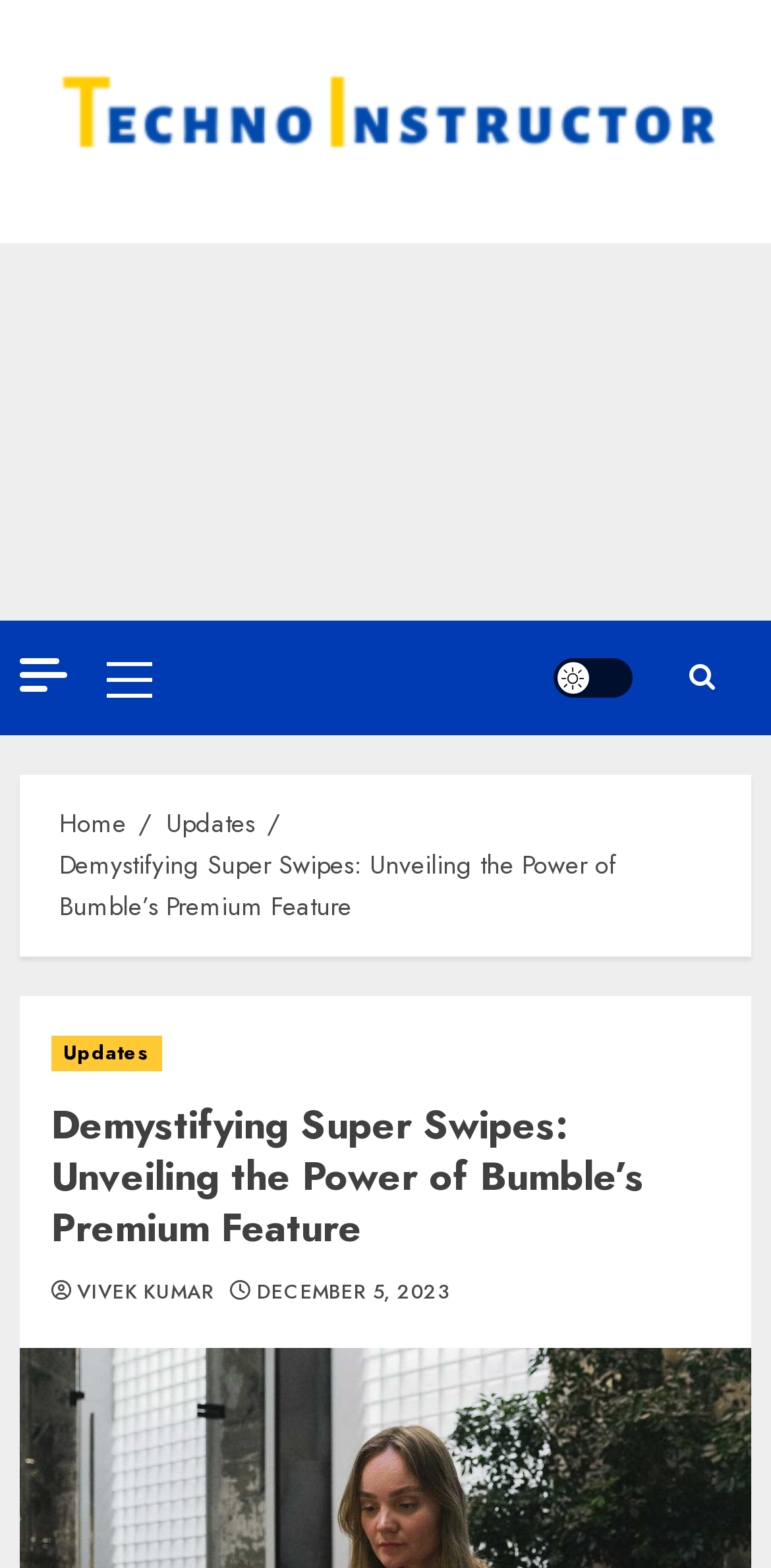What is the name of the dating app mentioned?
Please ensure your answer to the question is detailed and covers all necessary aspects.

Based on the webpage content, I can see that the webpage is talking about a dating app, and the name of the app is mentioned as 'Bumble'.